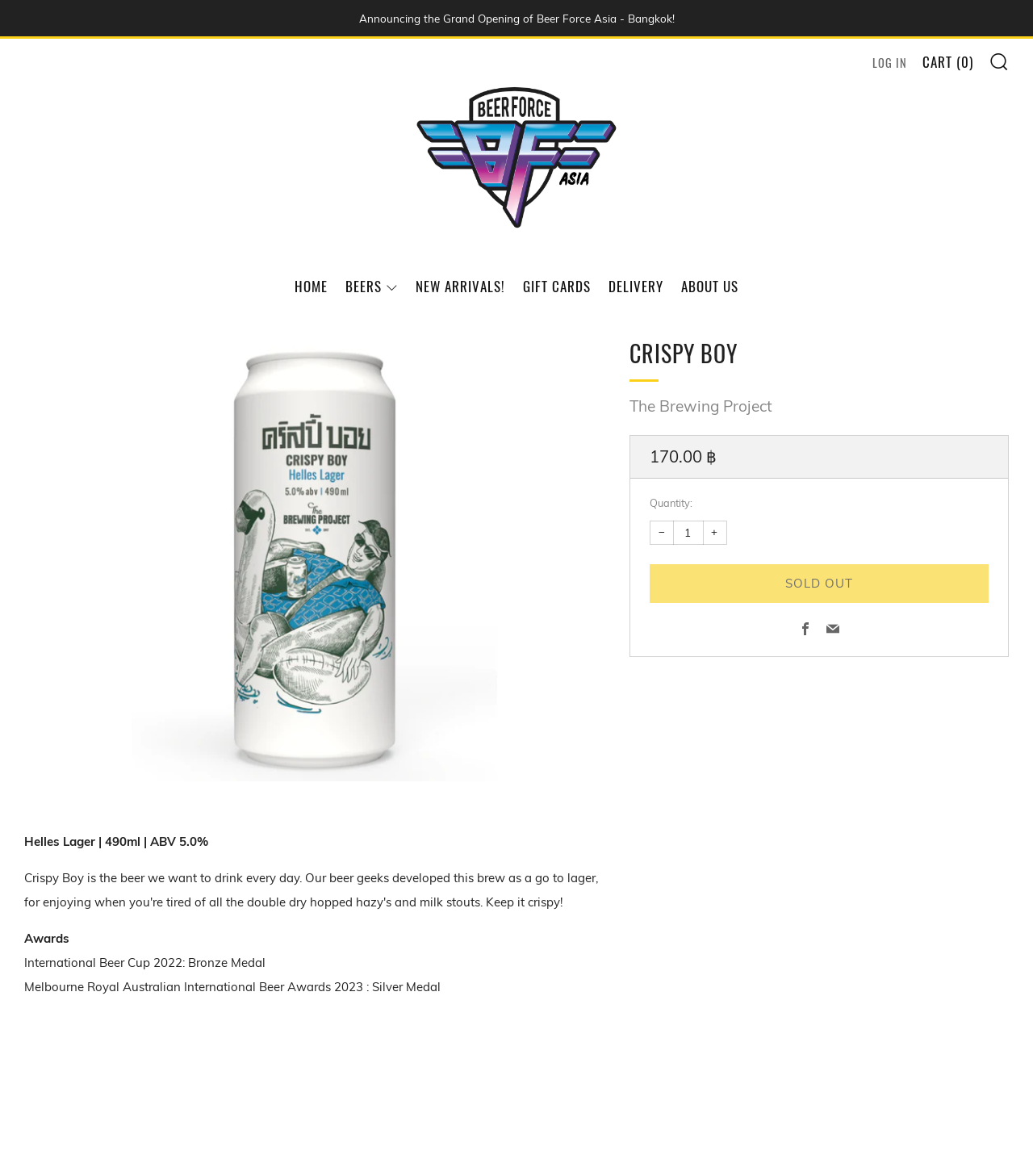Calculate the bounding box coordinates of the UI element given the description: "About Us".

[0.659, 0.233, 0.715, 0.255]